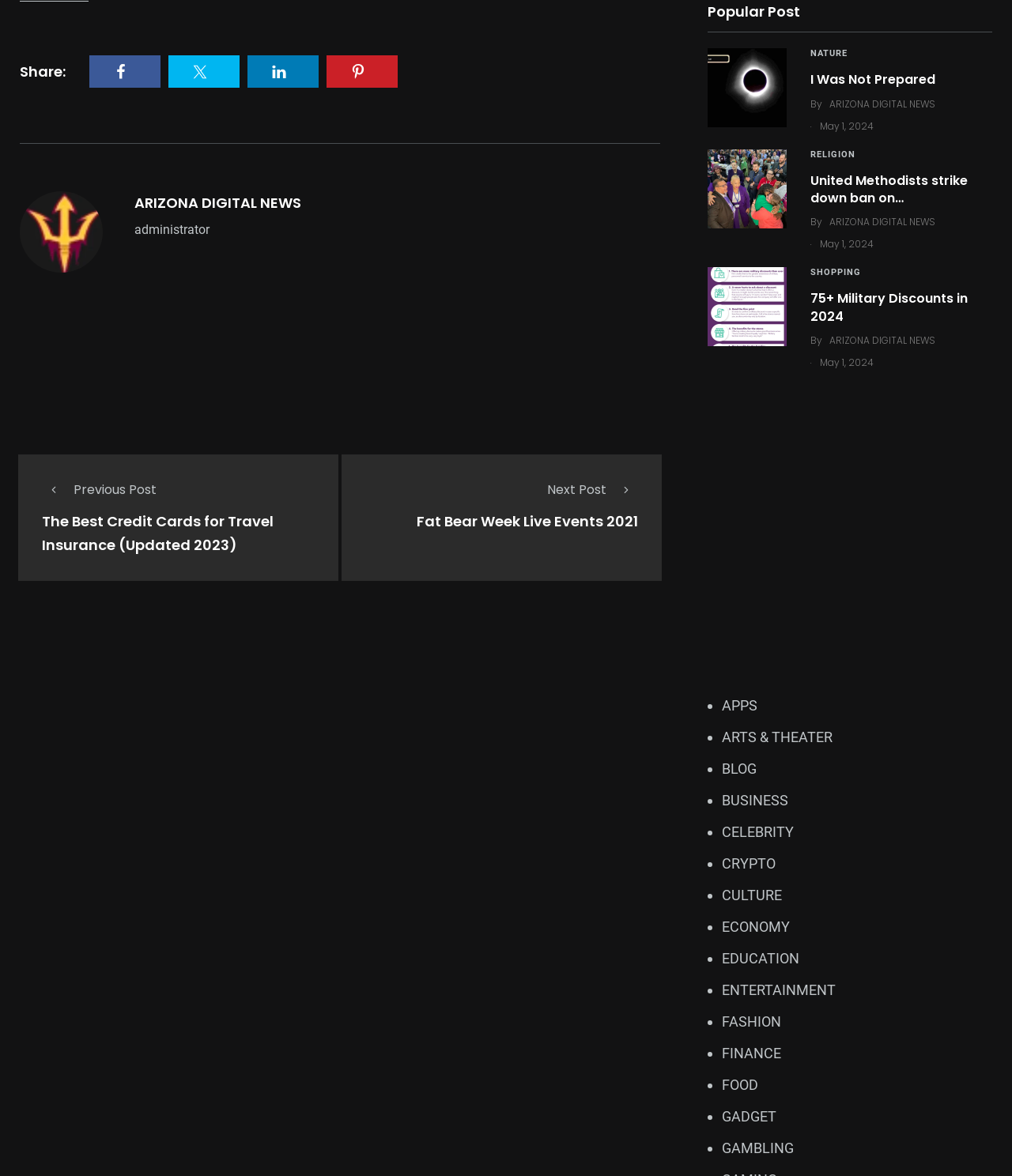Locate the bounding box of the UI element described by: "ARIZONA DIGITAL NEWS" in the given webpage screenshot.

[0.82, 0.082, 0.924, 0.094]